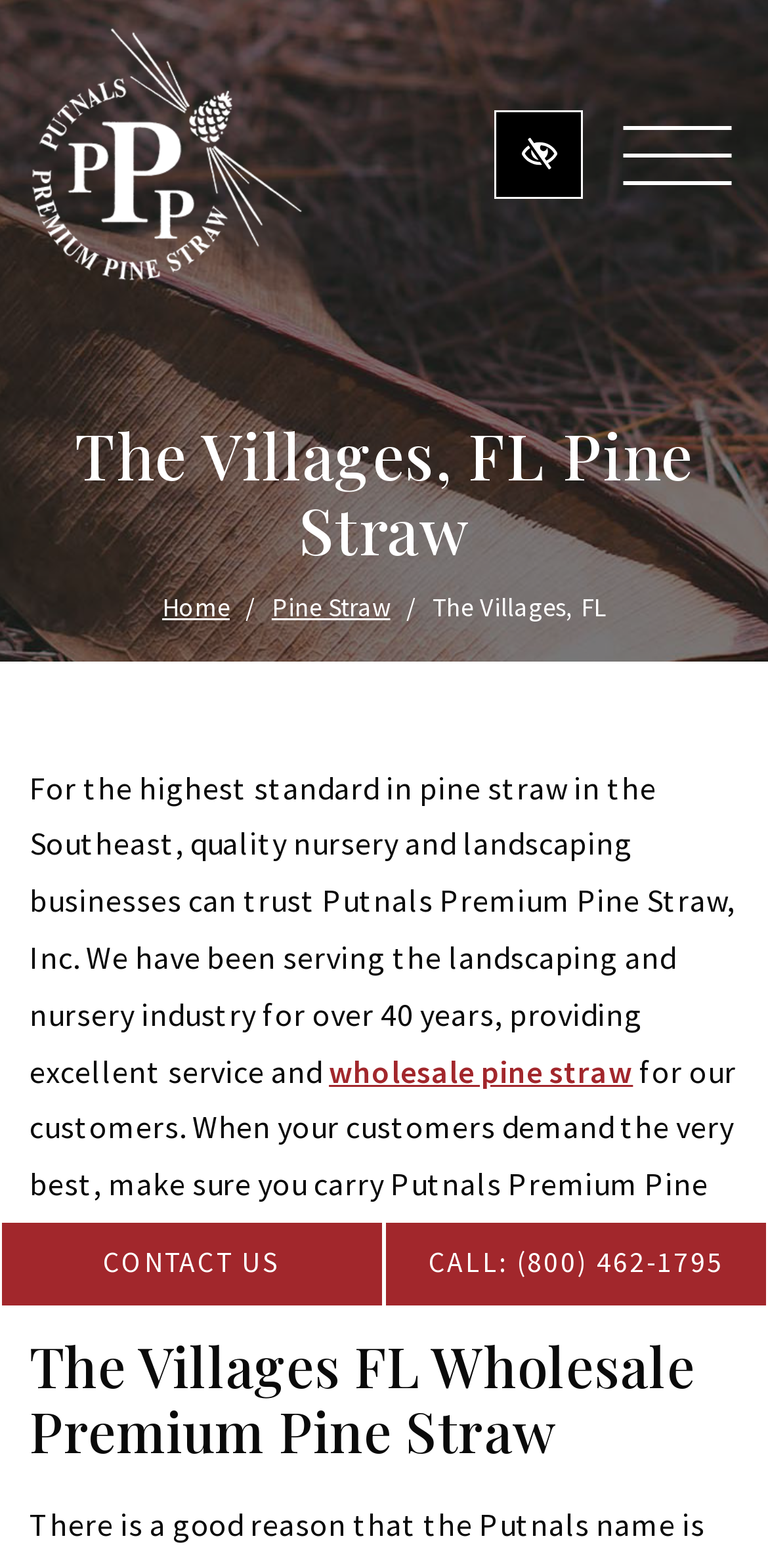Please provide a one-word or phrase answer to the question: 
What is the location served by Putnals Premium Pine Straw?

The Villages, FL